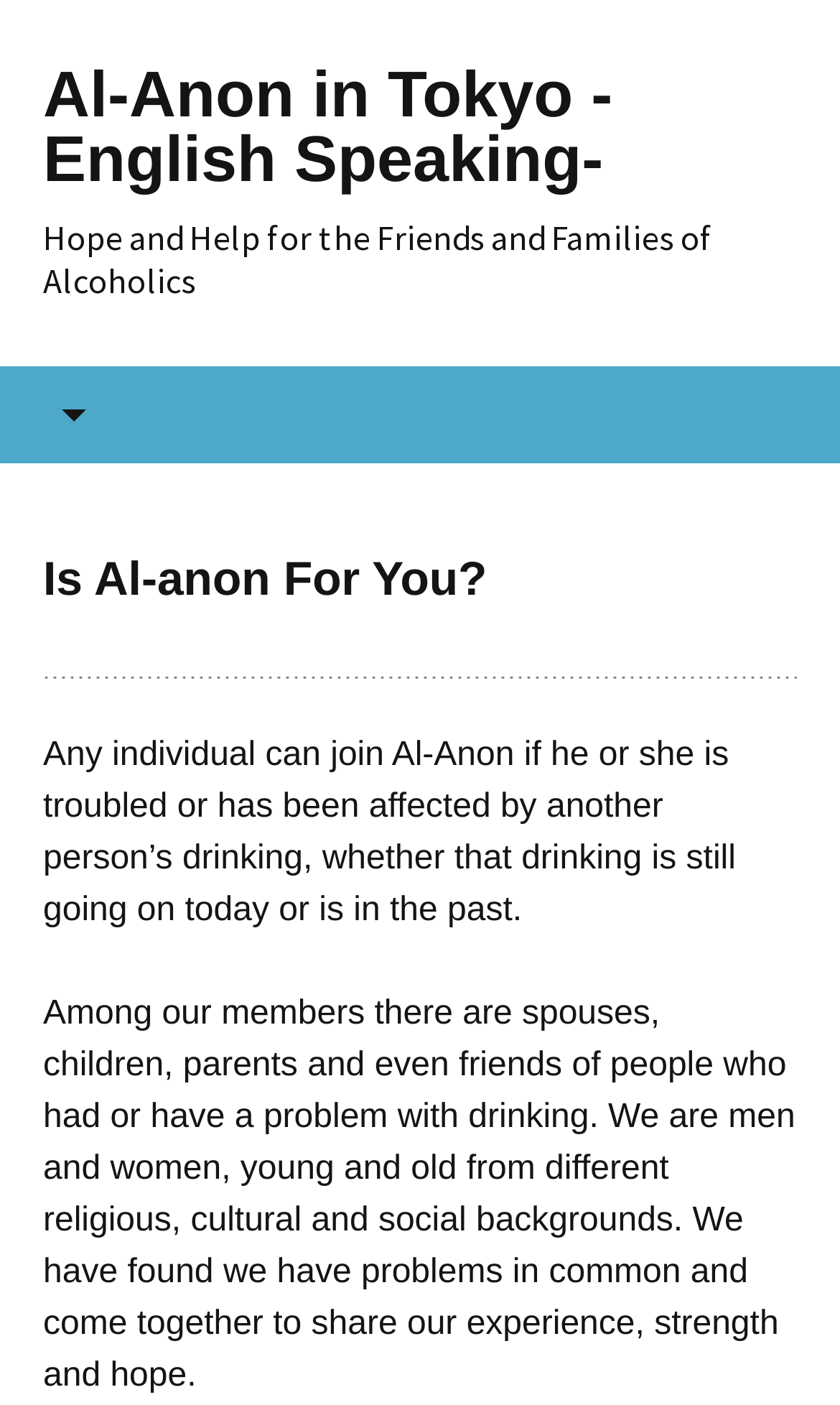What is the common goal of Al-Anon members?
Please answer the question with a single word or phrase, referencing the image.

Share experience, strength, and hope